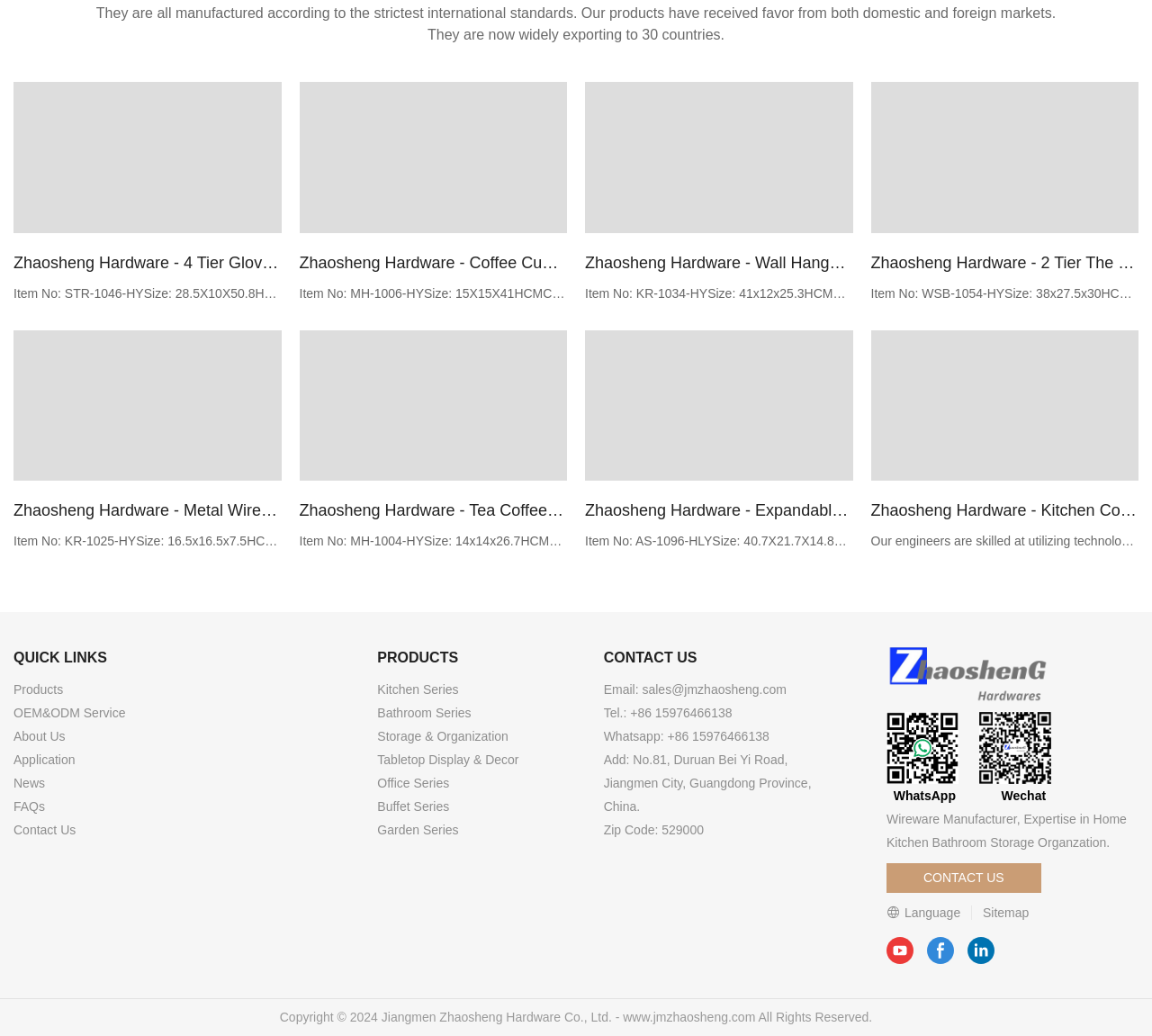What is the minimum order quantity for most products?
Based on the visual, give a brief answer using one word or a short phrase.

1000 PCS